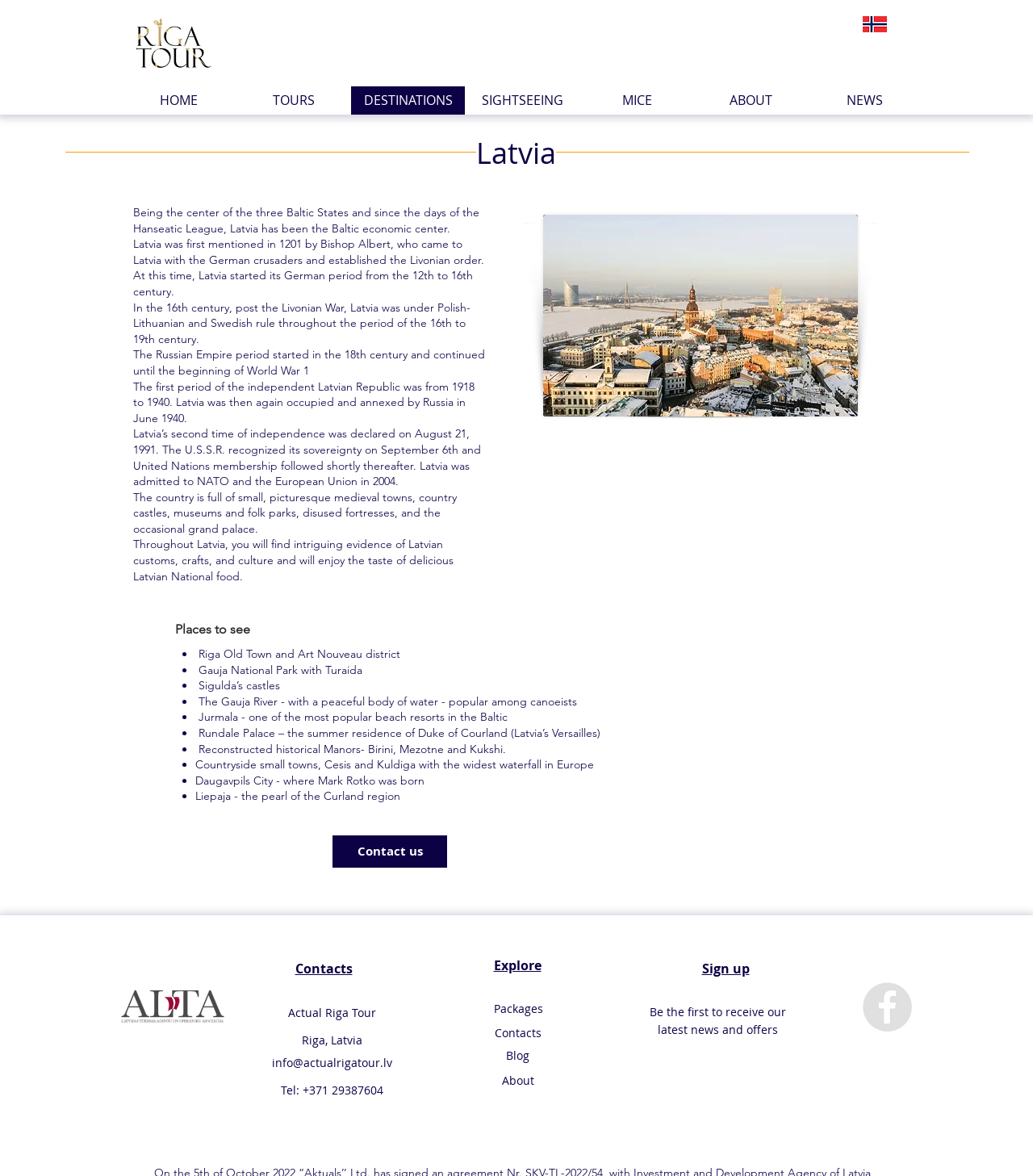Answer the question using only a single word or phrase: 
What country is the website about?

Latvia